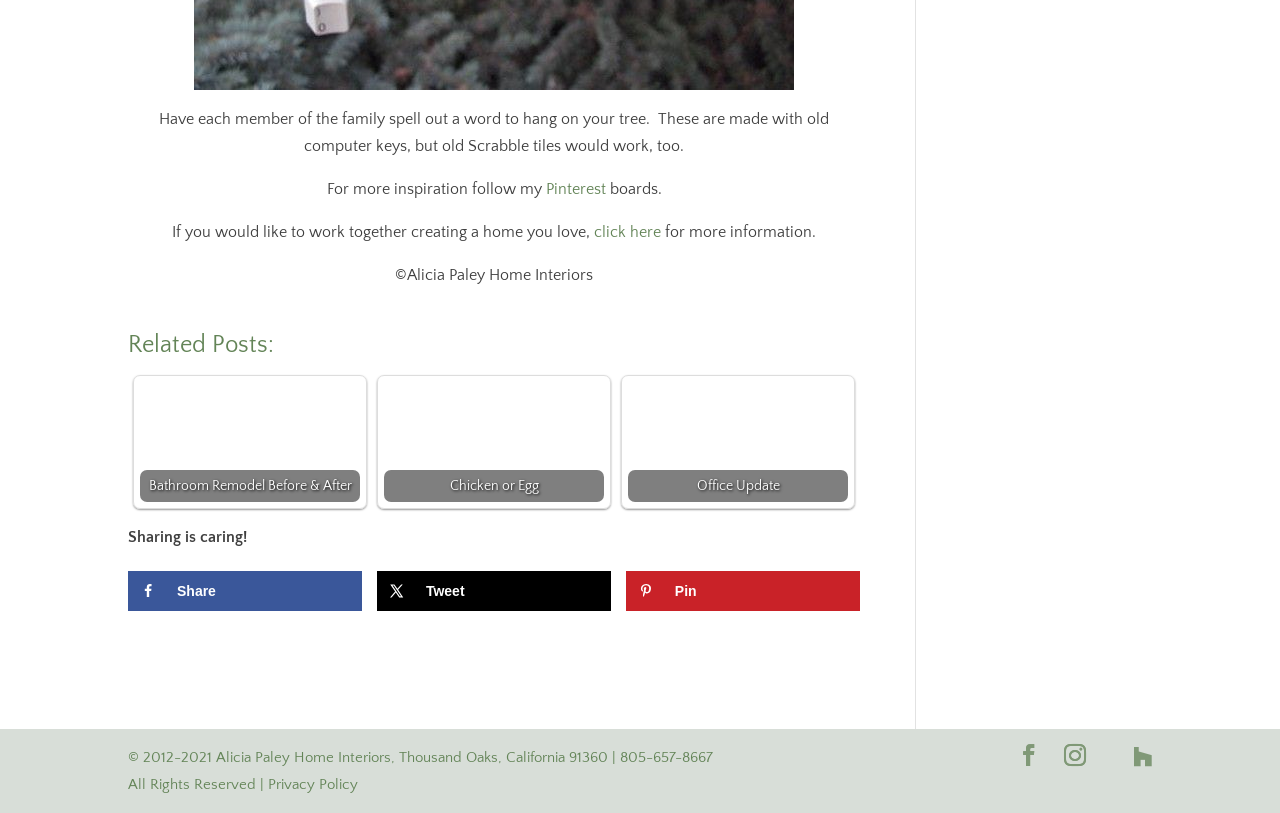Return the bounding box coordinates of the UI element that corresponds to this description: "Bathroom Remodel Before & After". The coordinates must be given as four float numbers in the range of 0 and 1, [left, top, right, bottom].

[0.109, 0.47, 0.281, 0.618]